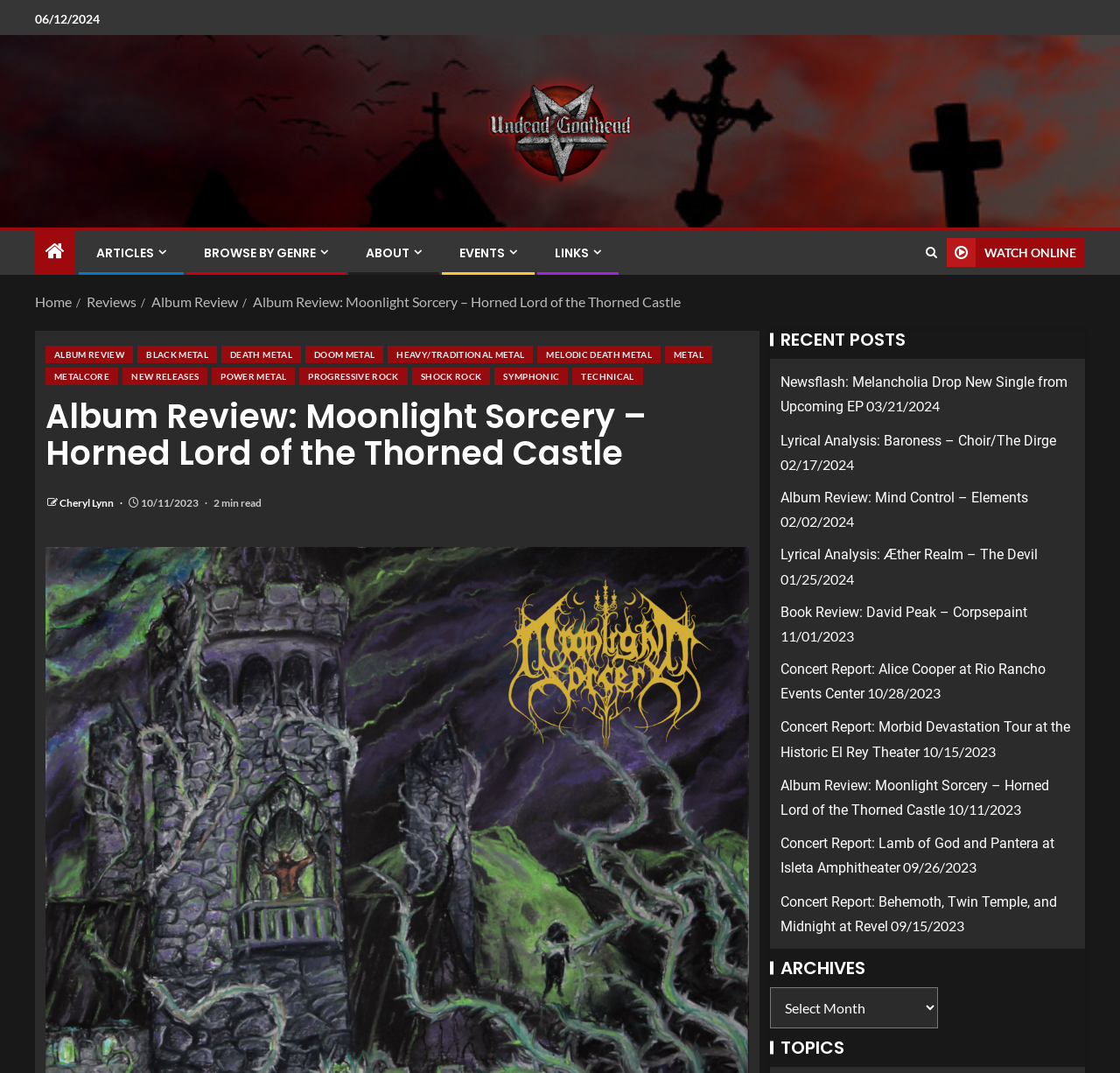Specify the bounding box coordinates (top-left x, top-left y, bottom-right x, bottom-right y) of the UI element in the screenshot that matches this description: Melodic Death Metal

[0.48, 0.322, 0.59, 0.339]